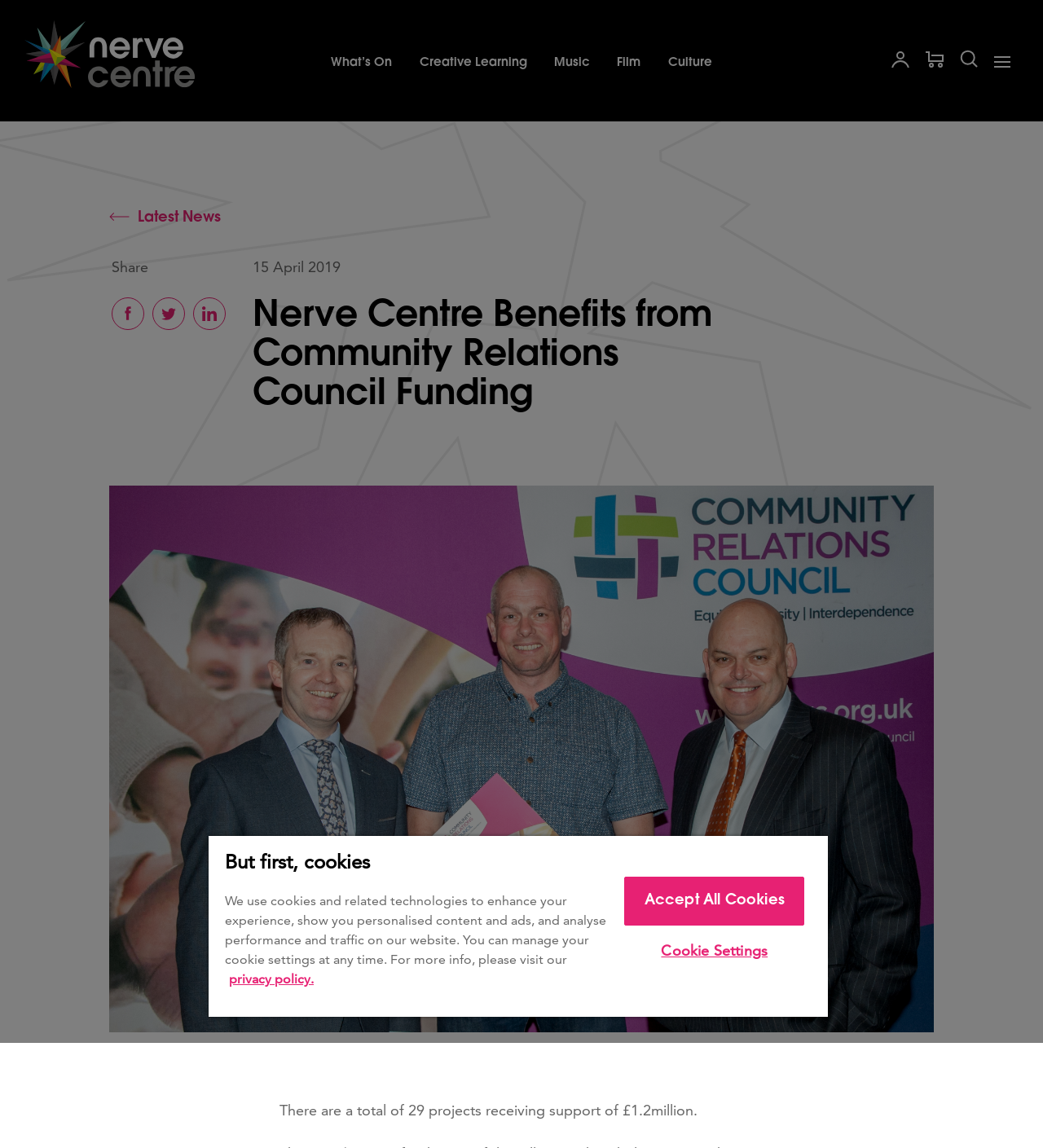Find the bounding box coordinates for the area you need to click to carry out the instruction: "Go to the home page". The coordinates should be four float numbers between 0 and 1, indicated as [left, top, right, bottom].

None